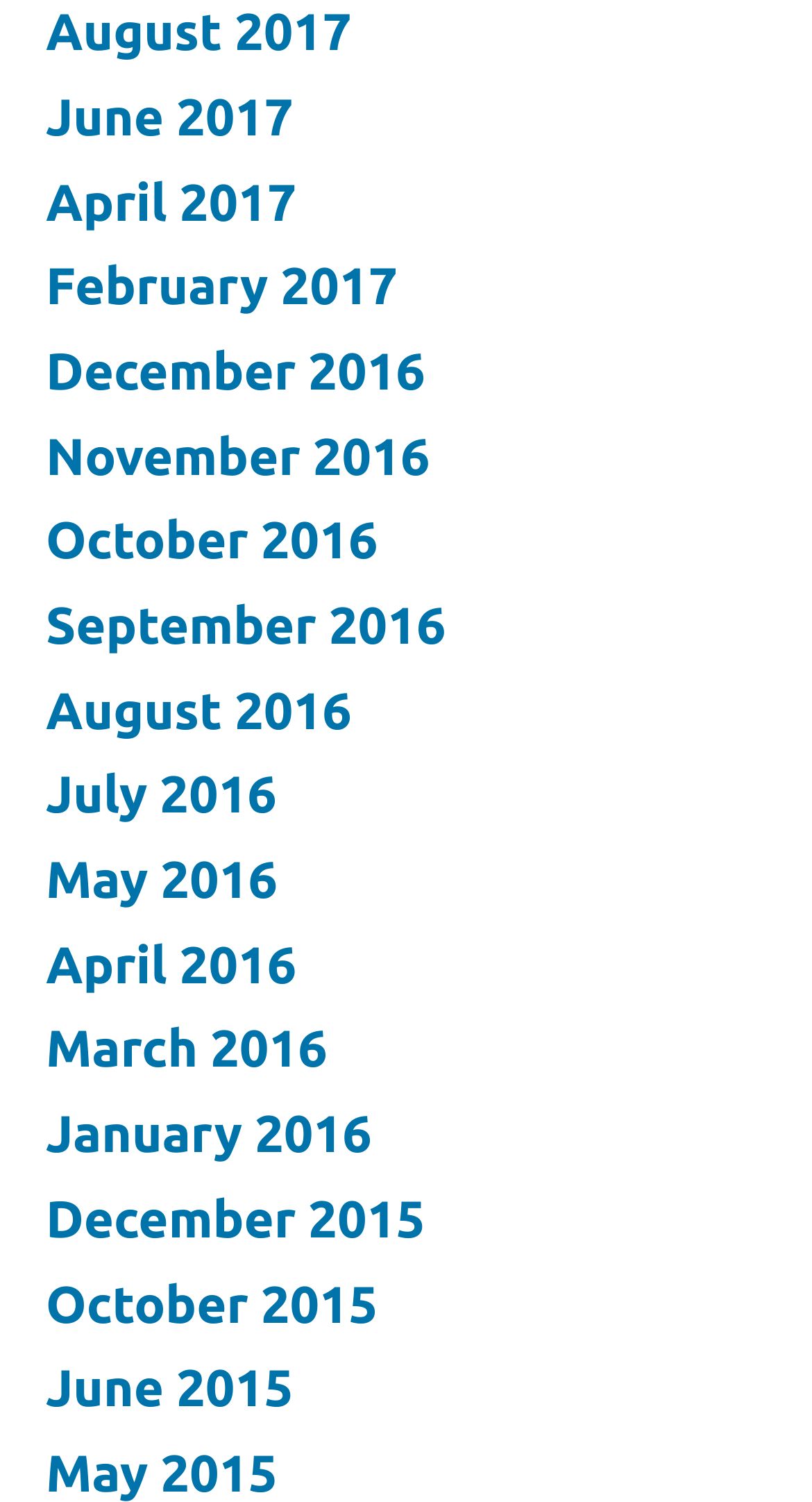Given the element description June 2015, identify the bounding box coordinates for the UI element on the webpage screenshot. The format should be (top-left x, top-left y, bottom-right x, bottom-right y), with values between 0 and 1.

[0.056, 0.905, 0.361, 0.943]